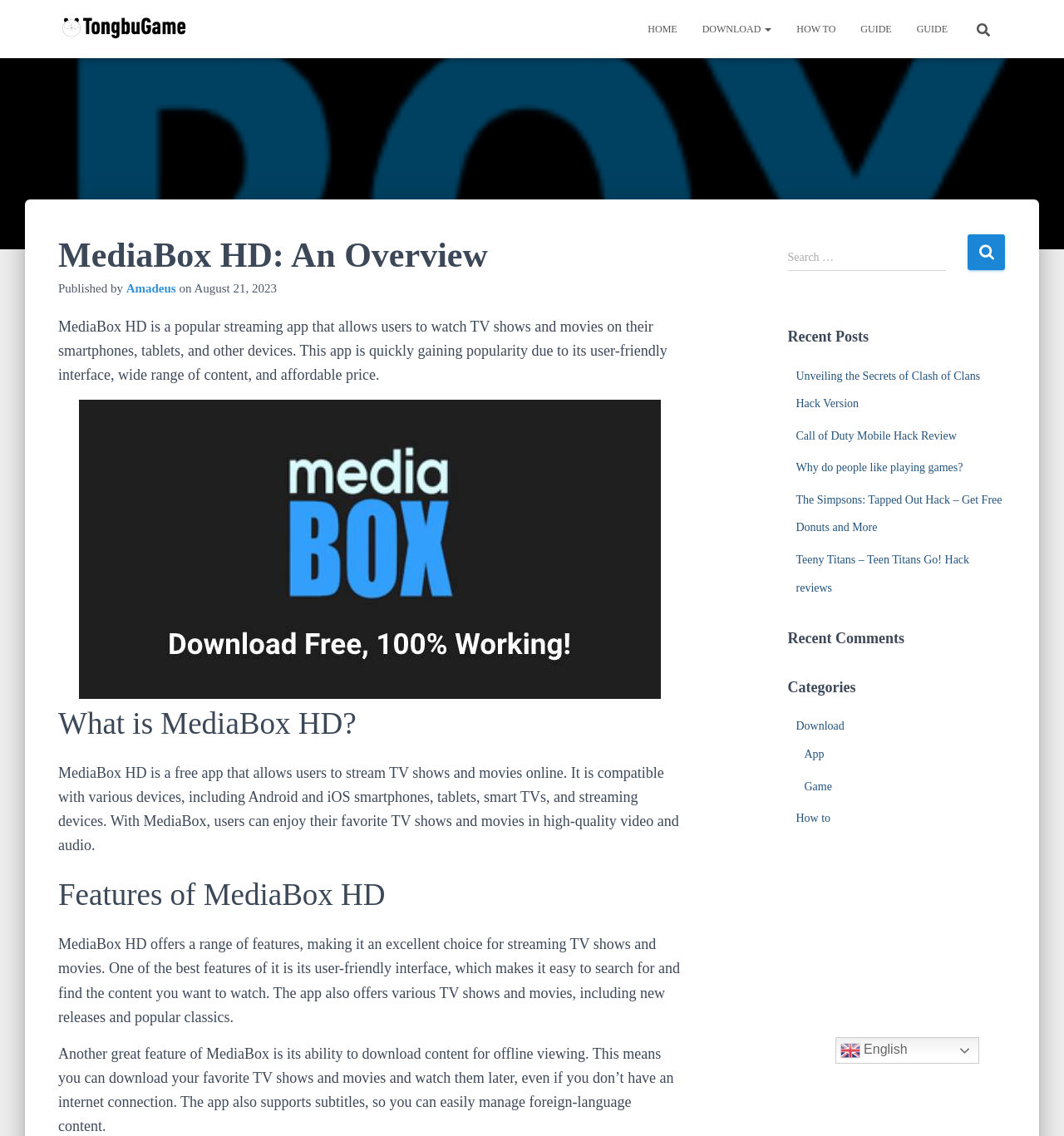Extract the primary header of the webpage and generate its text.

MediaBox HD: An Overview